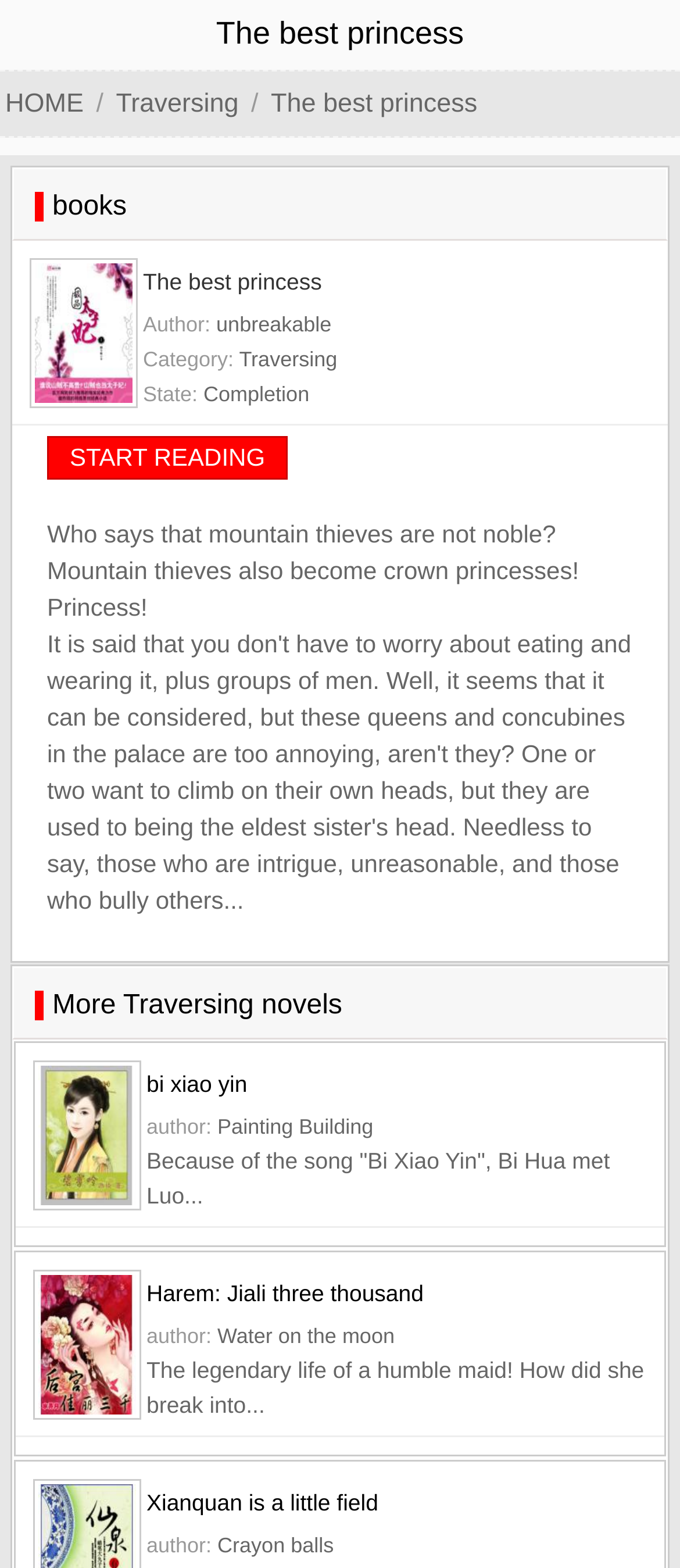What is the text of the webpage's headline?

The best princess